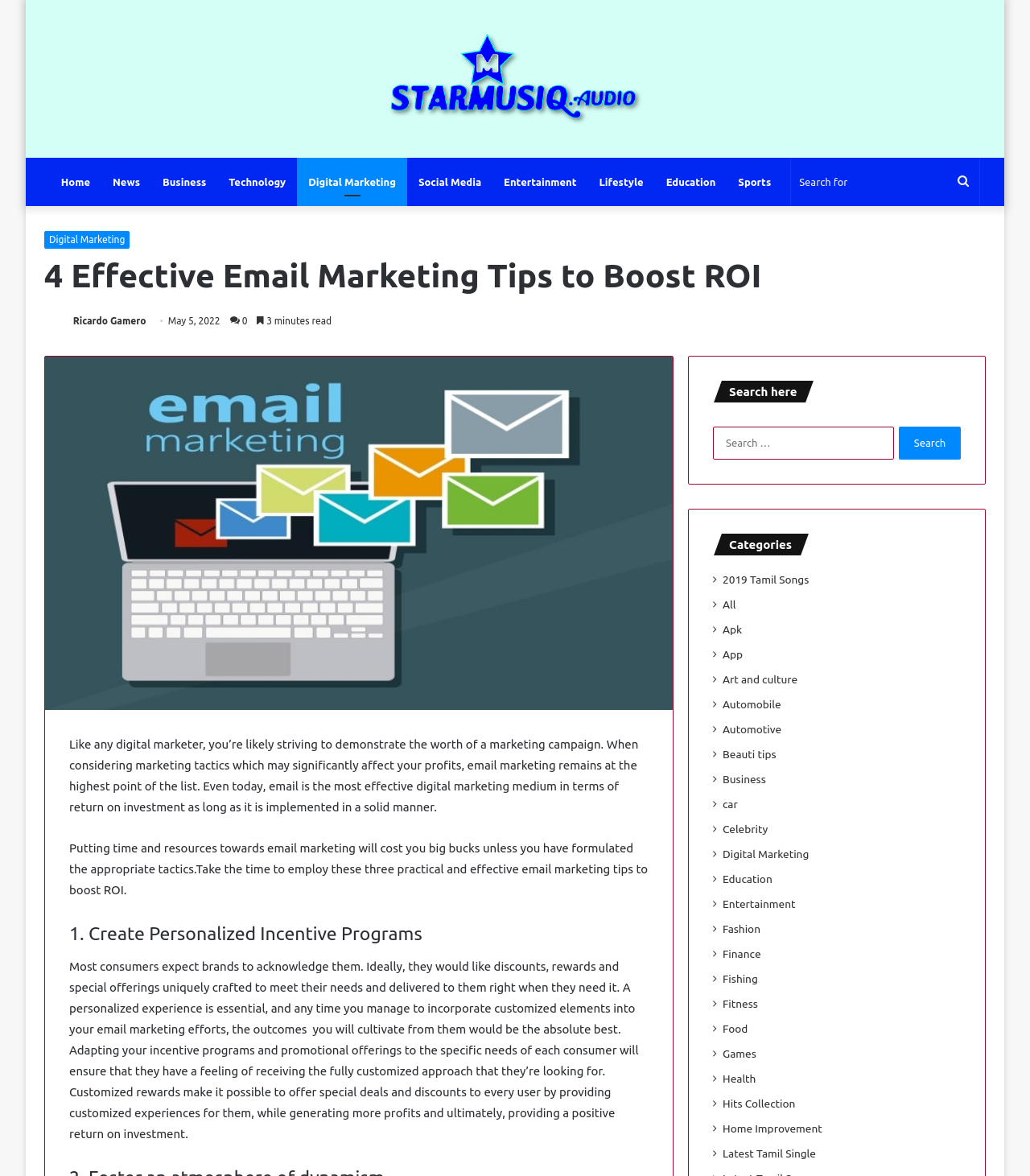What is the author of the article?
Answer the question using a single word or phrase, according to the image.

Ricardo Gamero